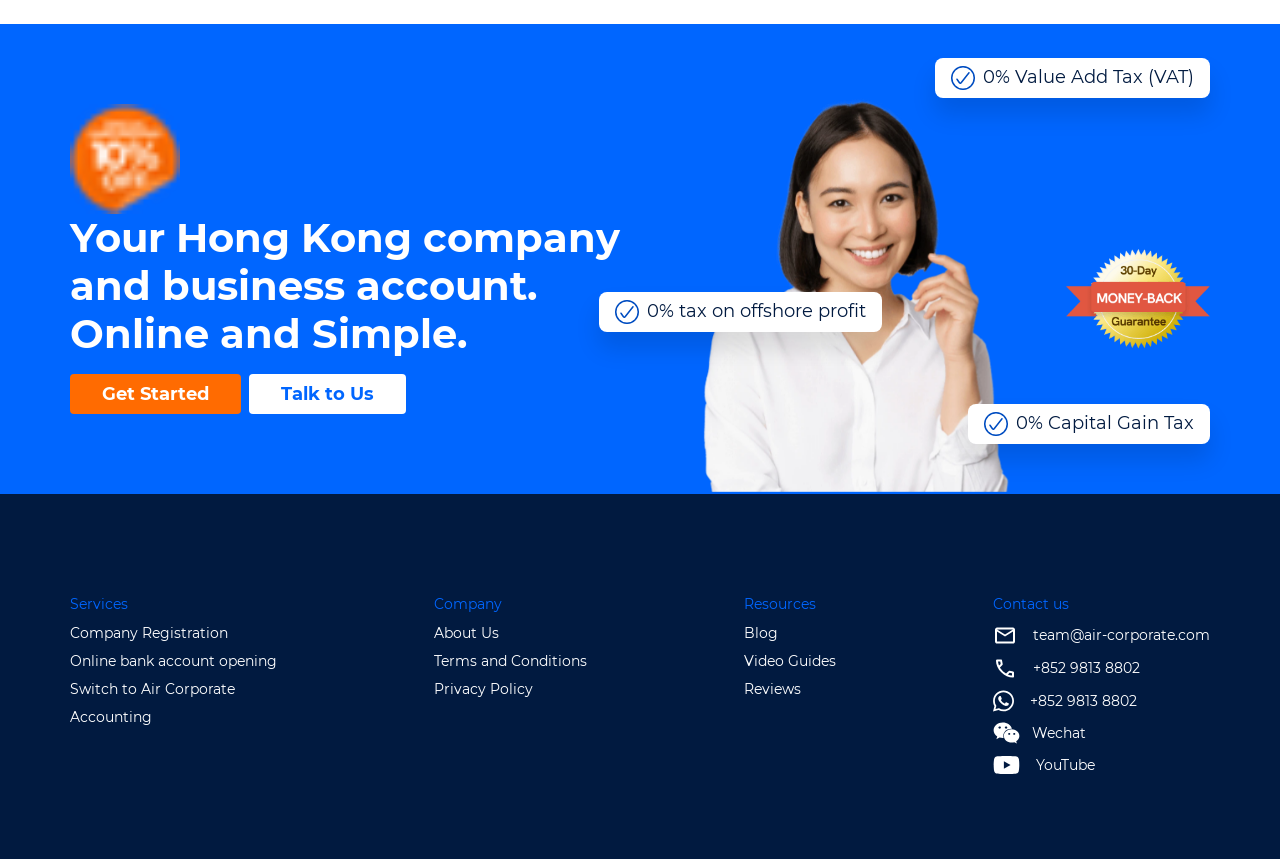Please look at the image and answer the question with a detailed explanation: What services does Air Corporate offer?

The webpage provides a list of services offered by Air Corporate, including 'Company Registration', 'Online bank account opening', 'Switch to Air Corporate', and 'Accounting'. These services are listed under the 'Services' section of the webpage.